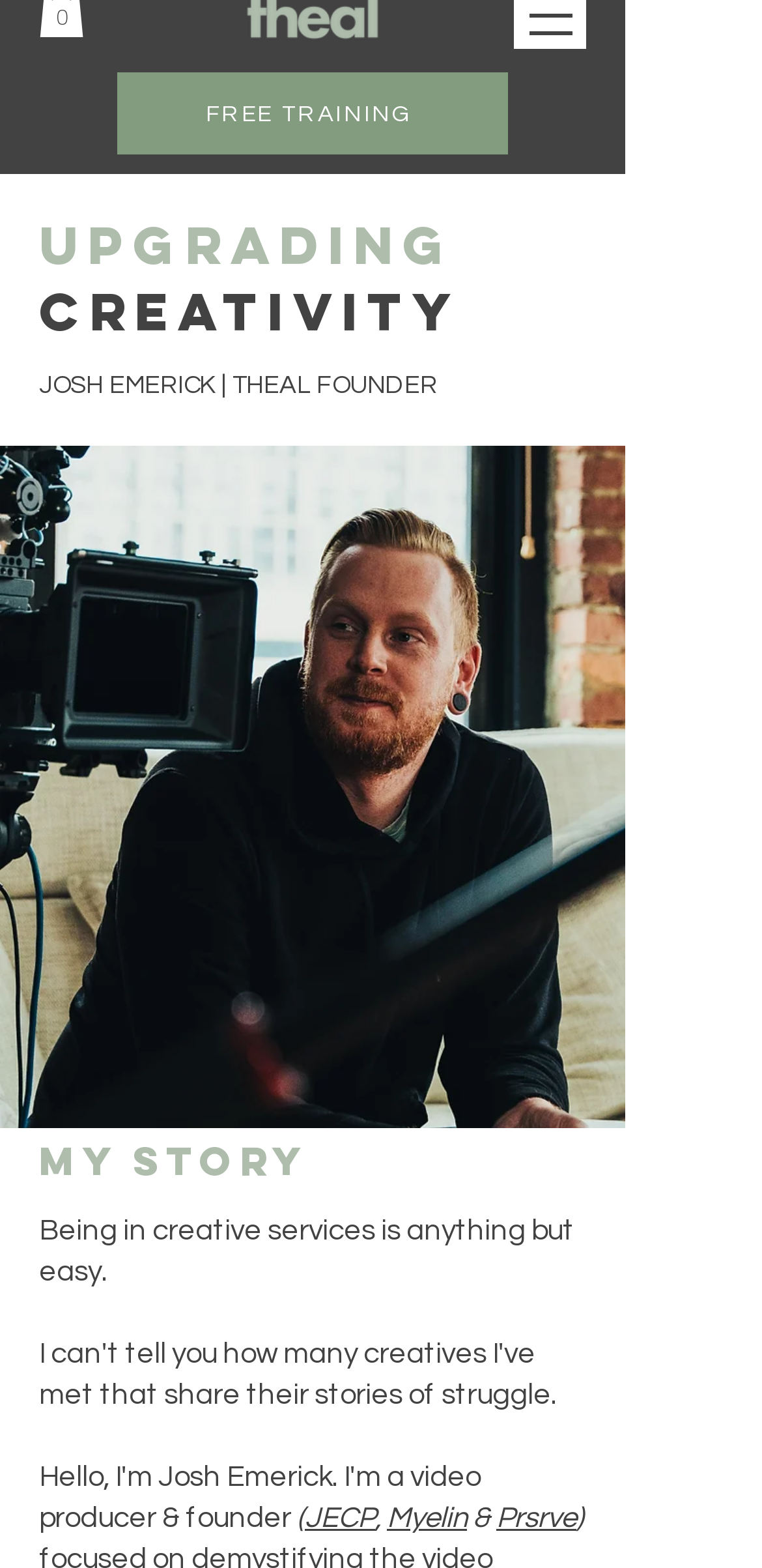Based on the visual content of the image, answer the question thoroughly: What is the name of the founder of Theal?

The answer can be found in the StaticText element 'JOSH EMERICK | THEAL FOUNDER' which is a child of the Root Element 'About Us | Theal'.